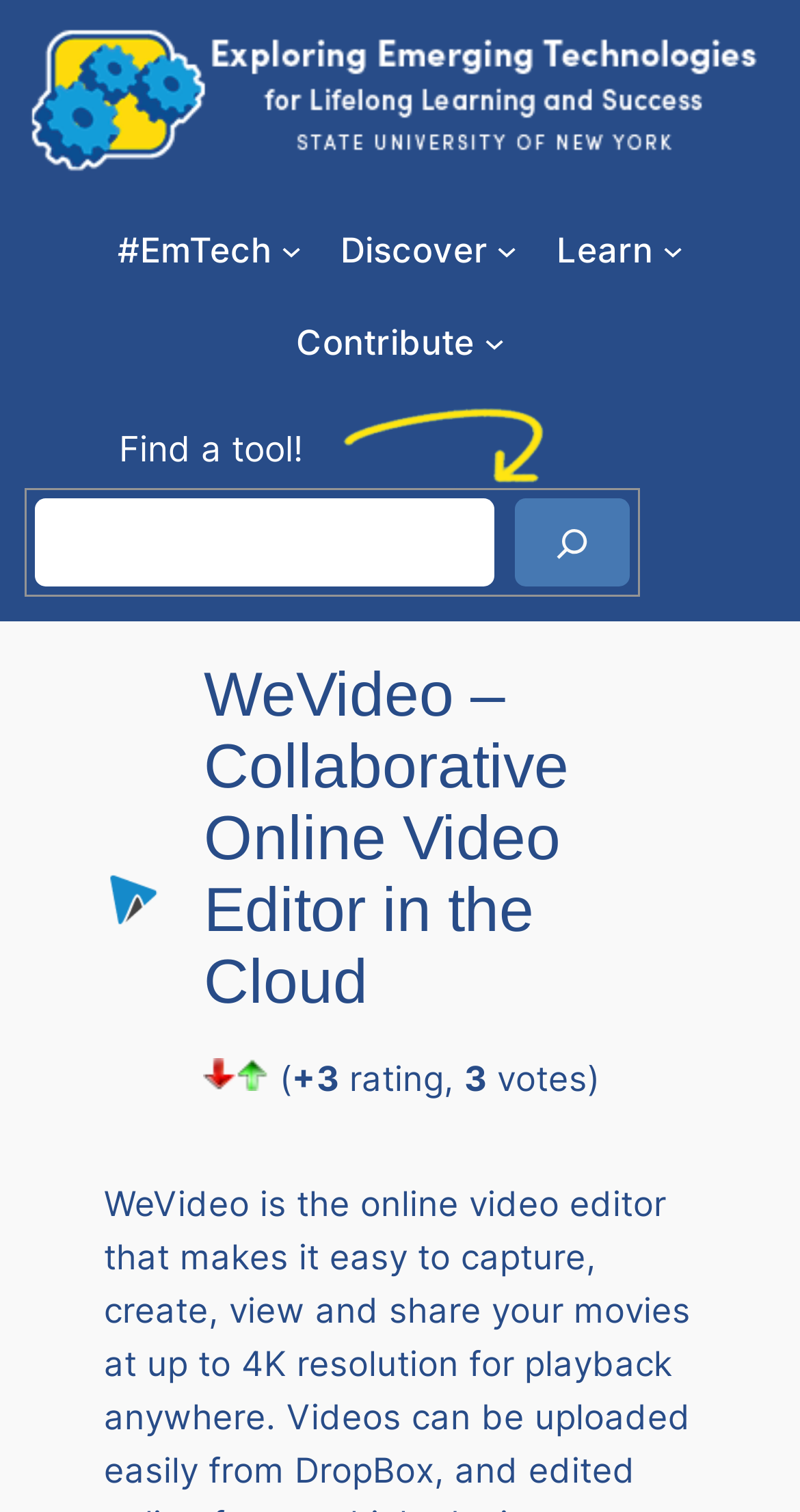Reply to the question with a single word or phrase:
What is the purpose of the search box?

To search for tools